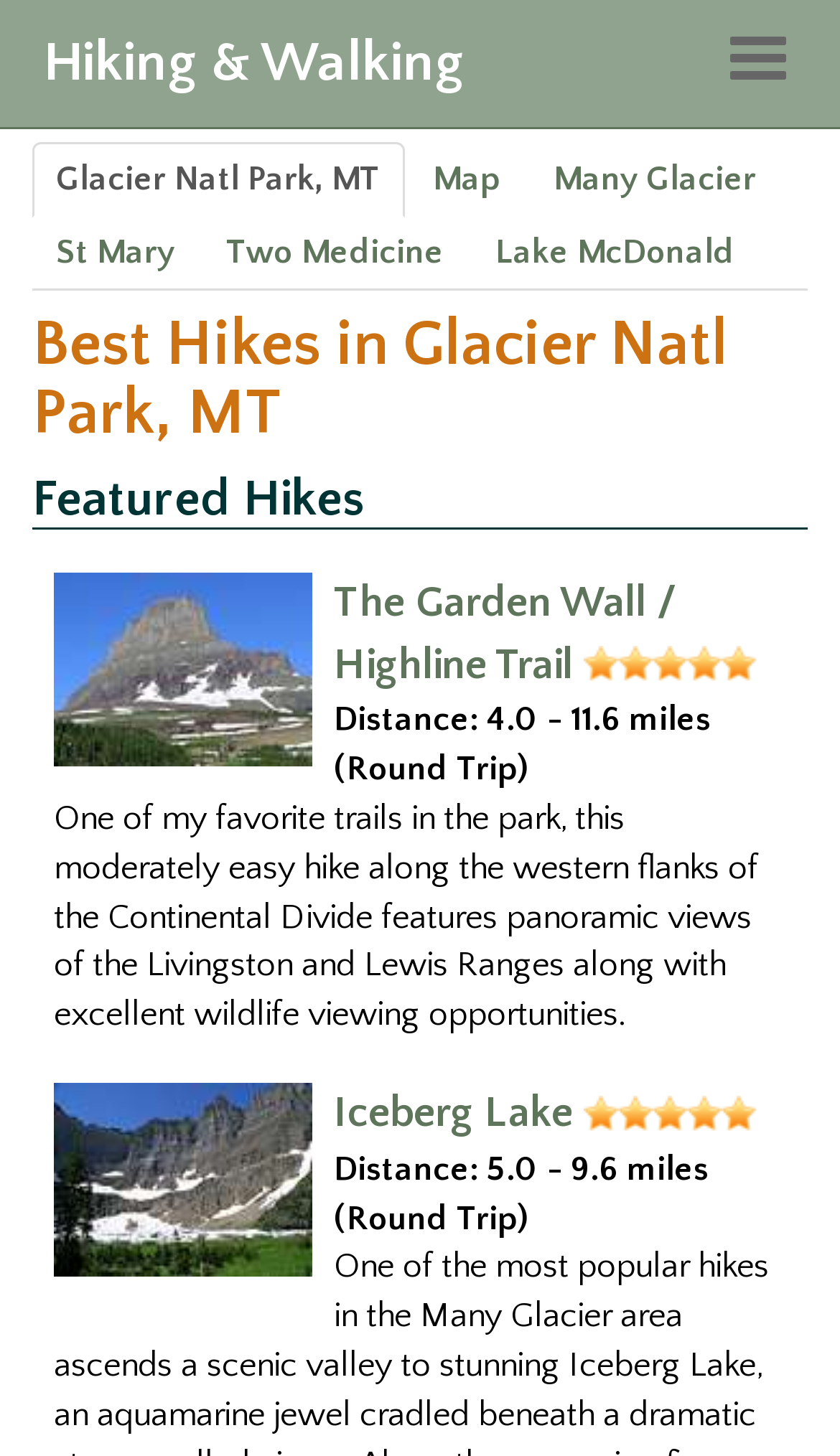Please determine the bounding box coordinates of the element's region to click for the following instruction: "Explore the Garden Wall / Highline Trail".

[0.397, 0.398, 0.805, 0.473]